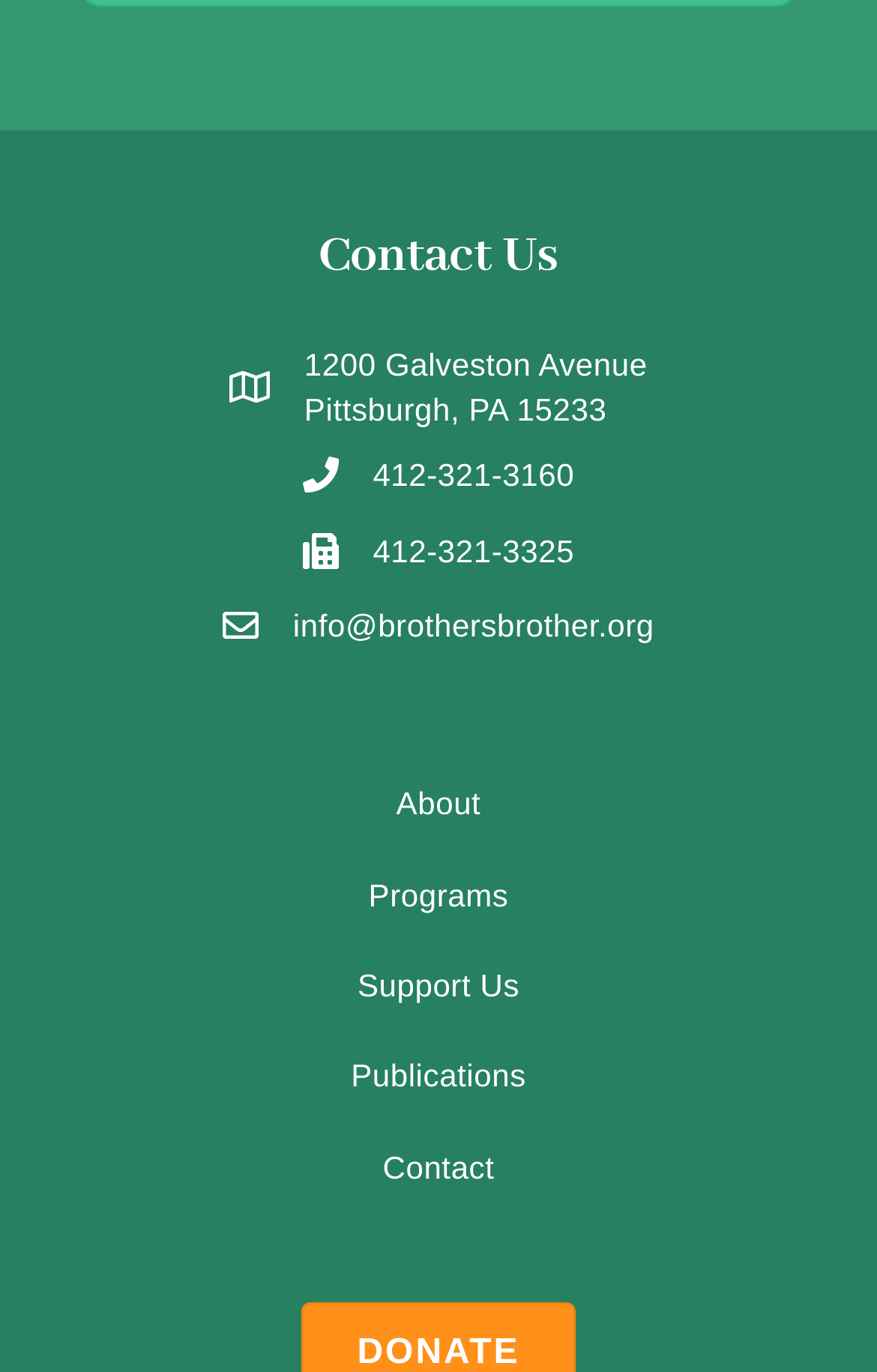Select the bounding box coordinates of the element I need to click to carry out the following instruction: "Send an email".

[0.334, 0.442, 0.746, 0.469]